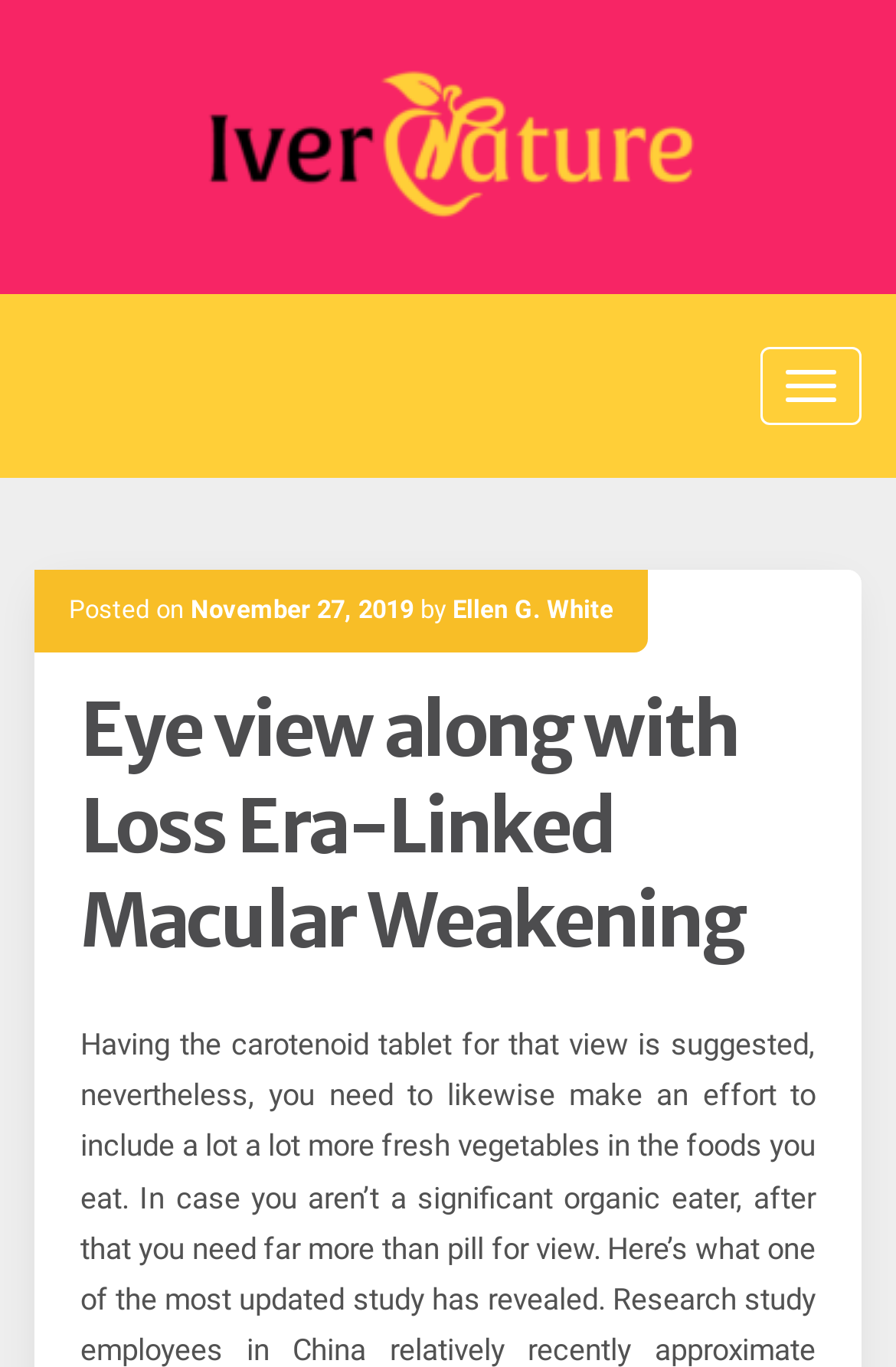What is the author of the article?
Using the image as a reference, deliver a detailed and thorough answer to the question.

I found the author's name by looking at the text 'by' followed by a link 'Ellen G. White' which indicates the author of the article.